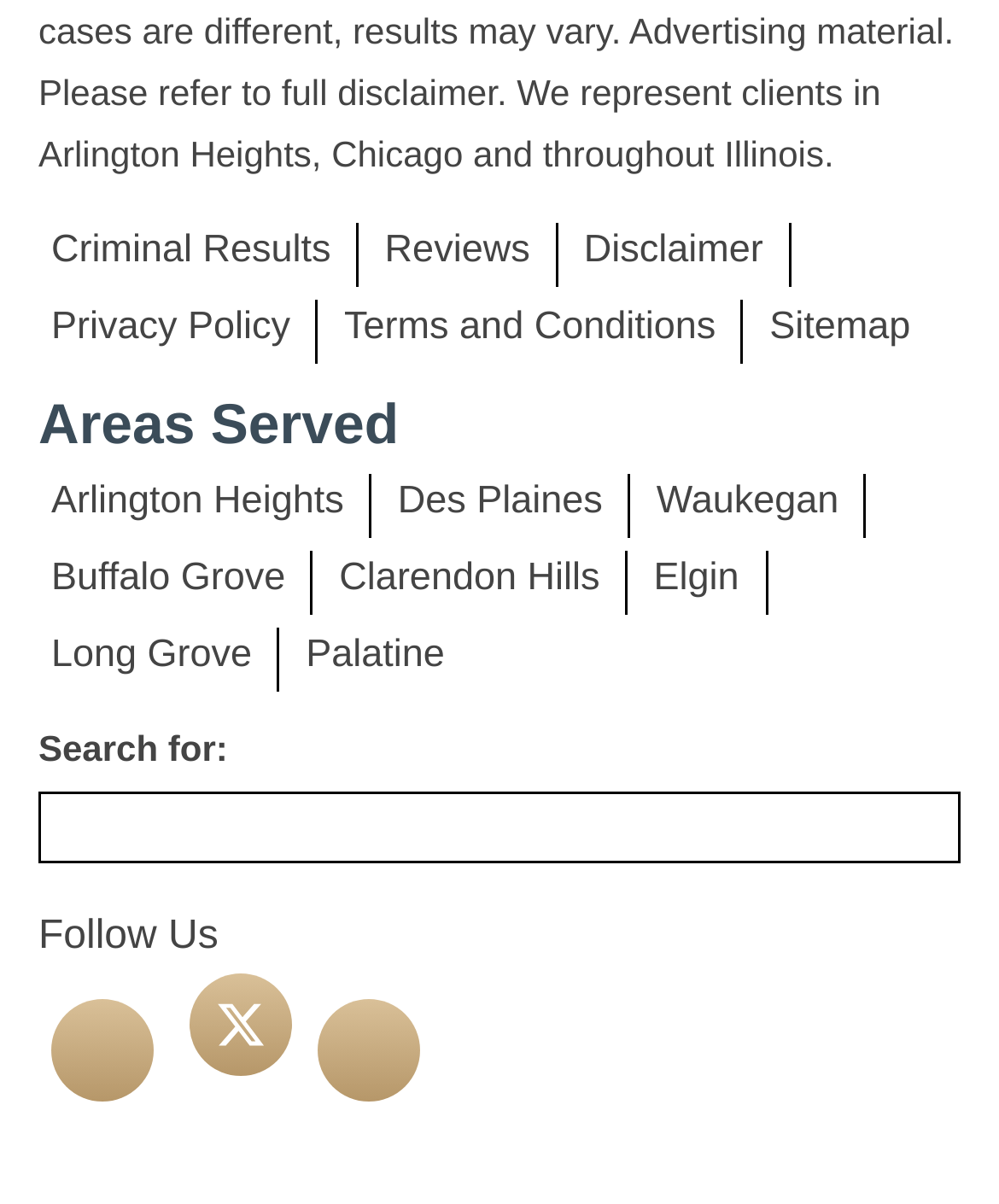Can you identify the bounding box coordinates of the clickable region needed to carry out this instruction: 'Click on Criminal Results'? The coordinates should be four float numbers within the range of 0 to 1, stated as [left, top, right, bottom].

[0.051, 0.19, 0.331, 0.226]